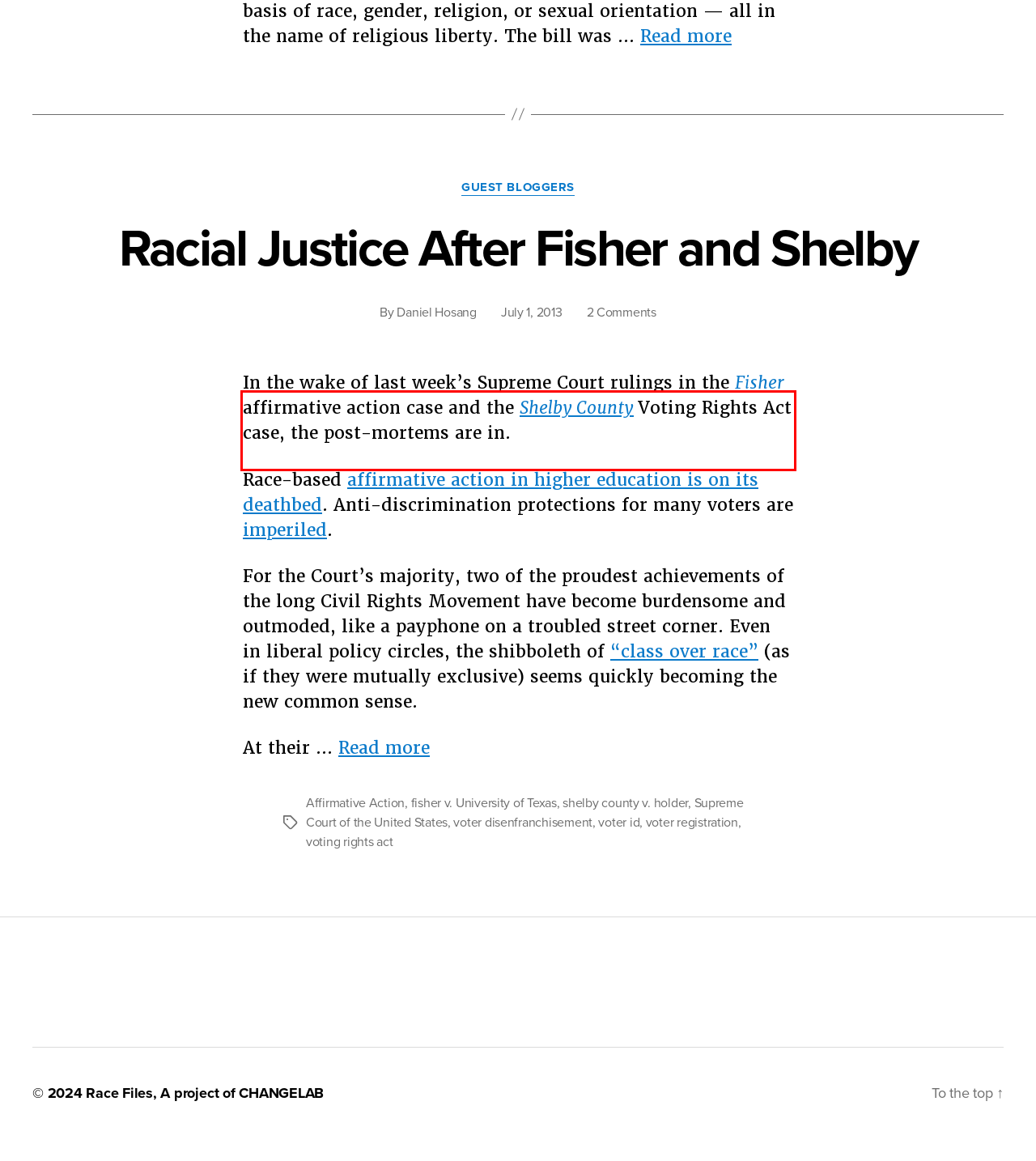Locate the red bounding box in the provided webpage screenshot and use OCR to determine the text content inside it.

In the wake of last week’s Supreme Court rulings in the Fisher affirmative action case and the Shelby County Voting Rights Act case, the post-mortems are in.